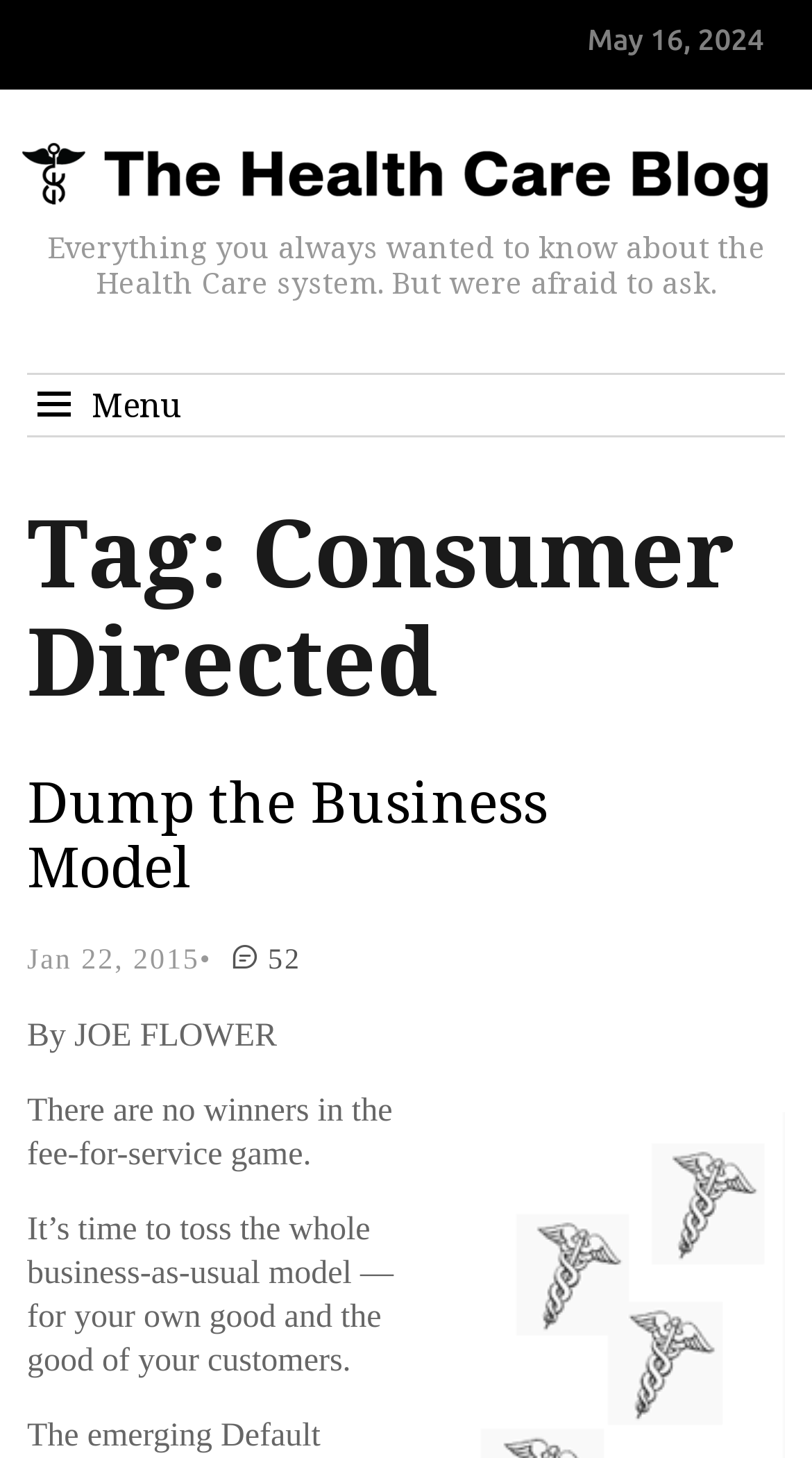Provide a brief response using a word or short phrase to this question:
How many articles are displayed on the homepage?

At least 1